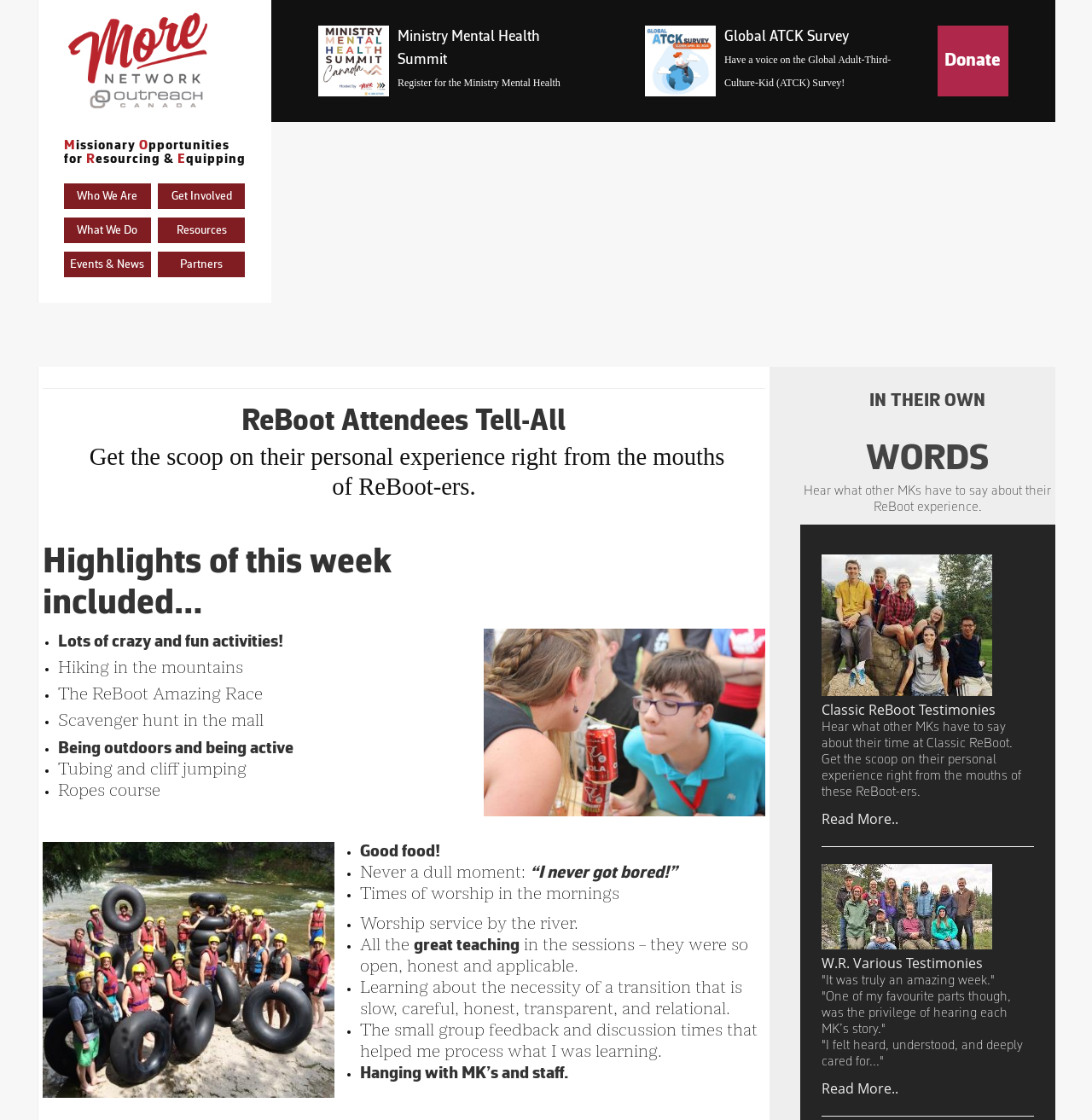Given the content of the image, can you provide a detailed answer to the question?
What is the theme of the images on the webpage?

The images on the webpage appear to be related to outdoor activities, such as hiking and ropes courses, which suggests that the theme of the images is outdoor activities.